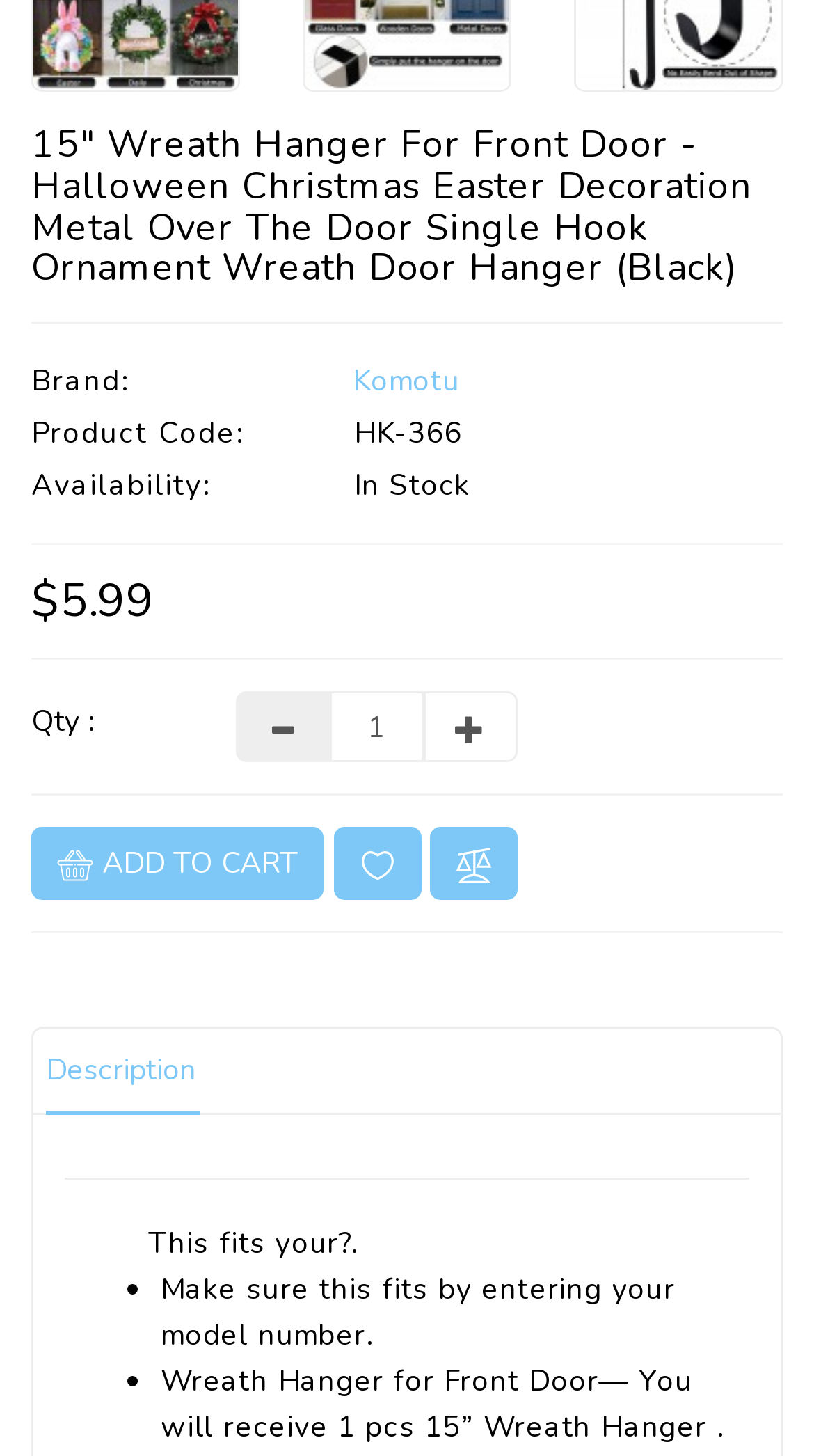What is the availability of the product?
Answer briefly with a single word or phrase based on the image.

In Stock